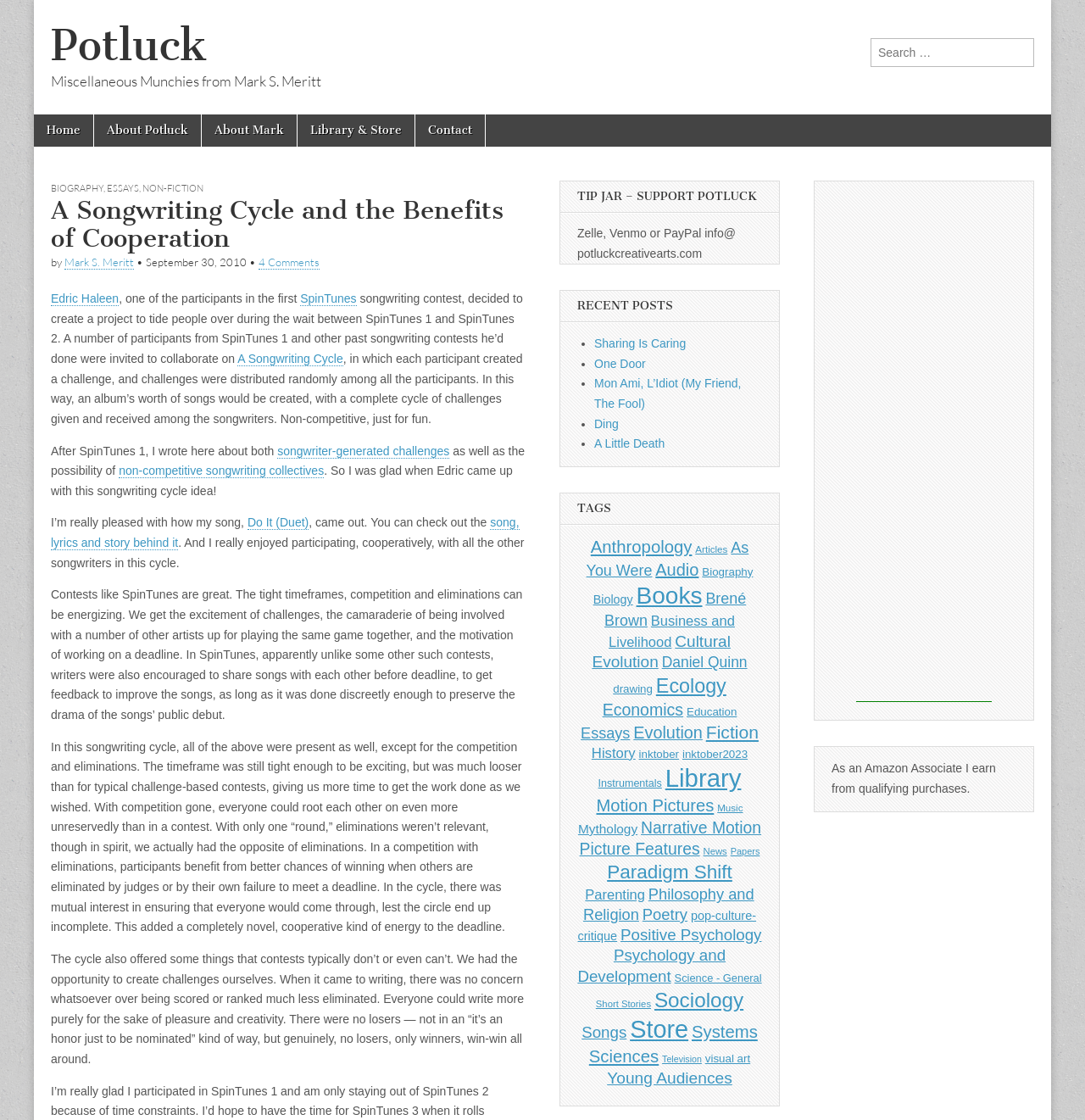Identify the bounding box coordinates of the section to be clicked to complete the task described by the following instruction: "Read about A Songwriting Cycle". The coordinates should be four float numbers between 0 and 1, formatted as [left, top, right, bottom].

[0.219, 0.314, 0.316, 0.327]